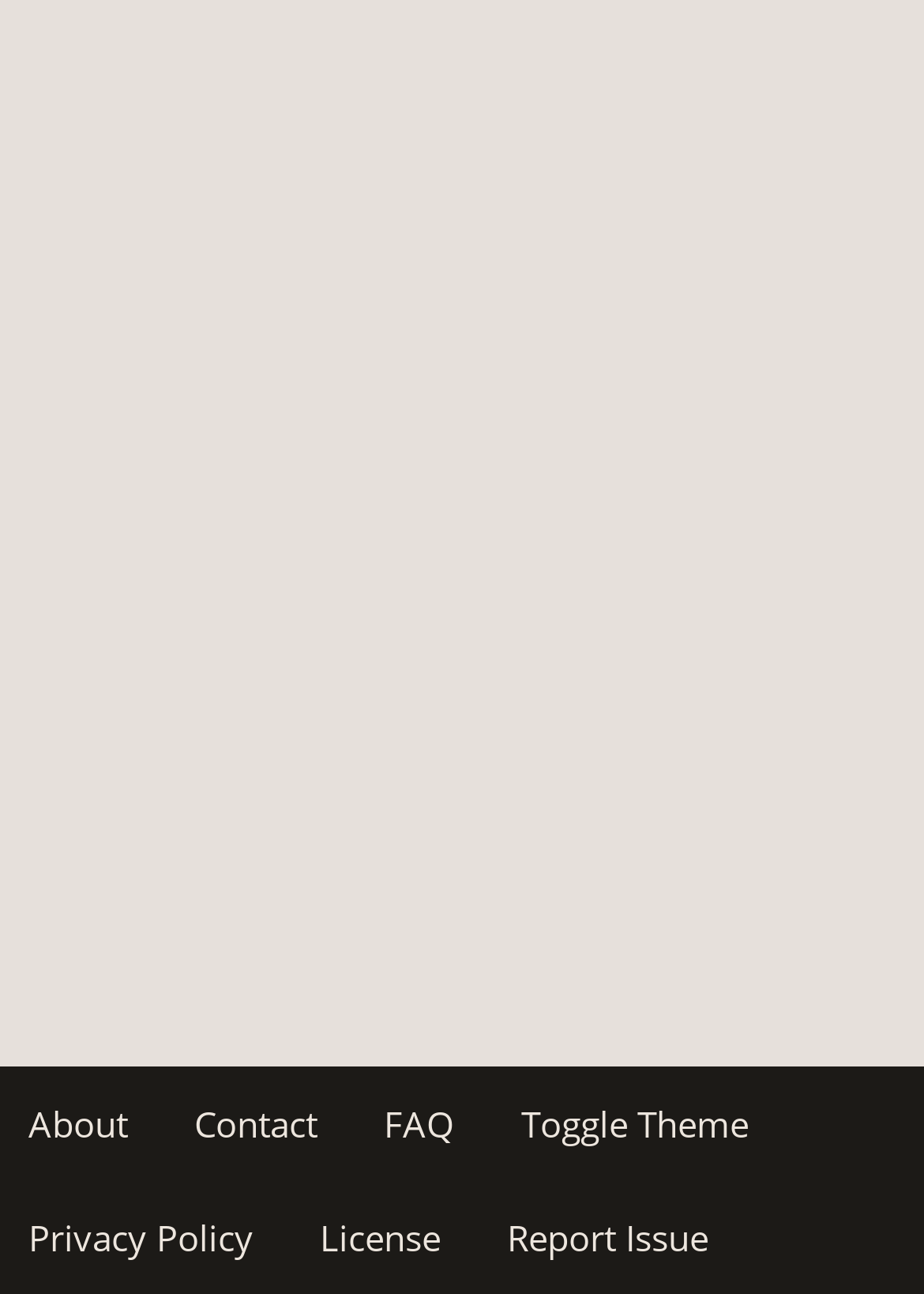How many columns are in the footer?
Using the information from the image, provide a comprehensive answer to the question.

I analyzed the footer section and found that all the links are stacked vertically, indicating that there is only one column in the footer.